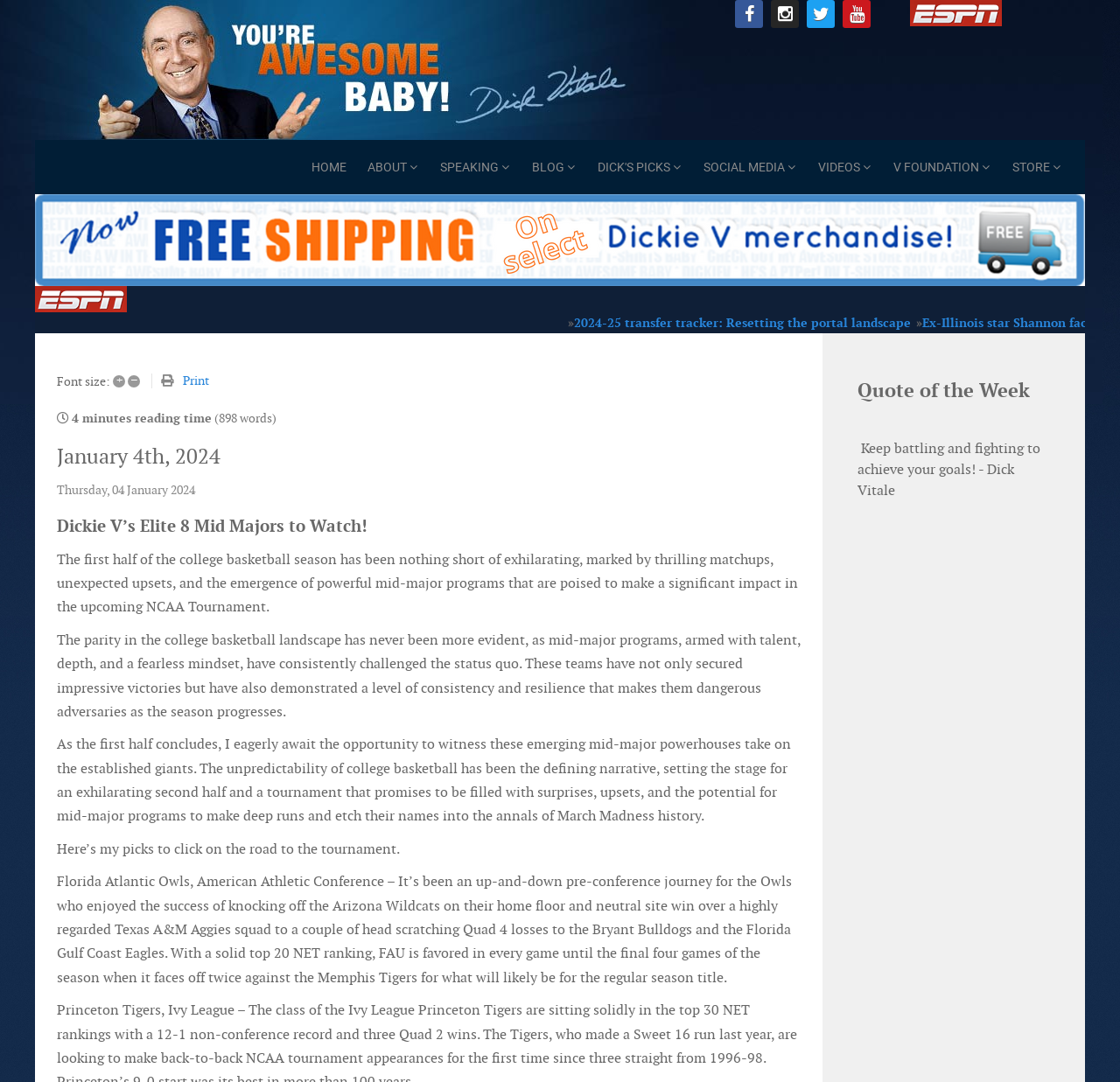Can you give a detailed response to the following question using the information from the image? What is the name of the blog?

The name of the blog can be found at the top of the webpage, which is 'January 4th, 2024 - Dick's Blog'. This indicates that the blog belongs to Dick and the current date is January 4th, 2024.